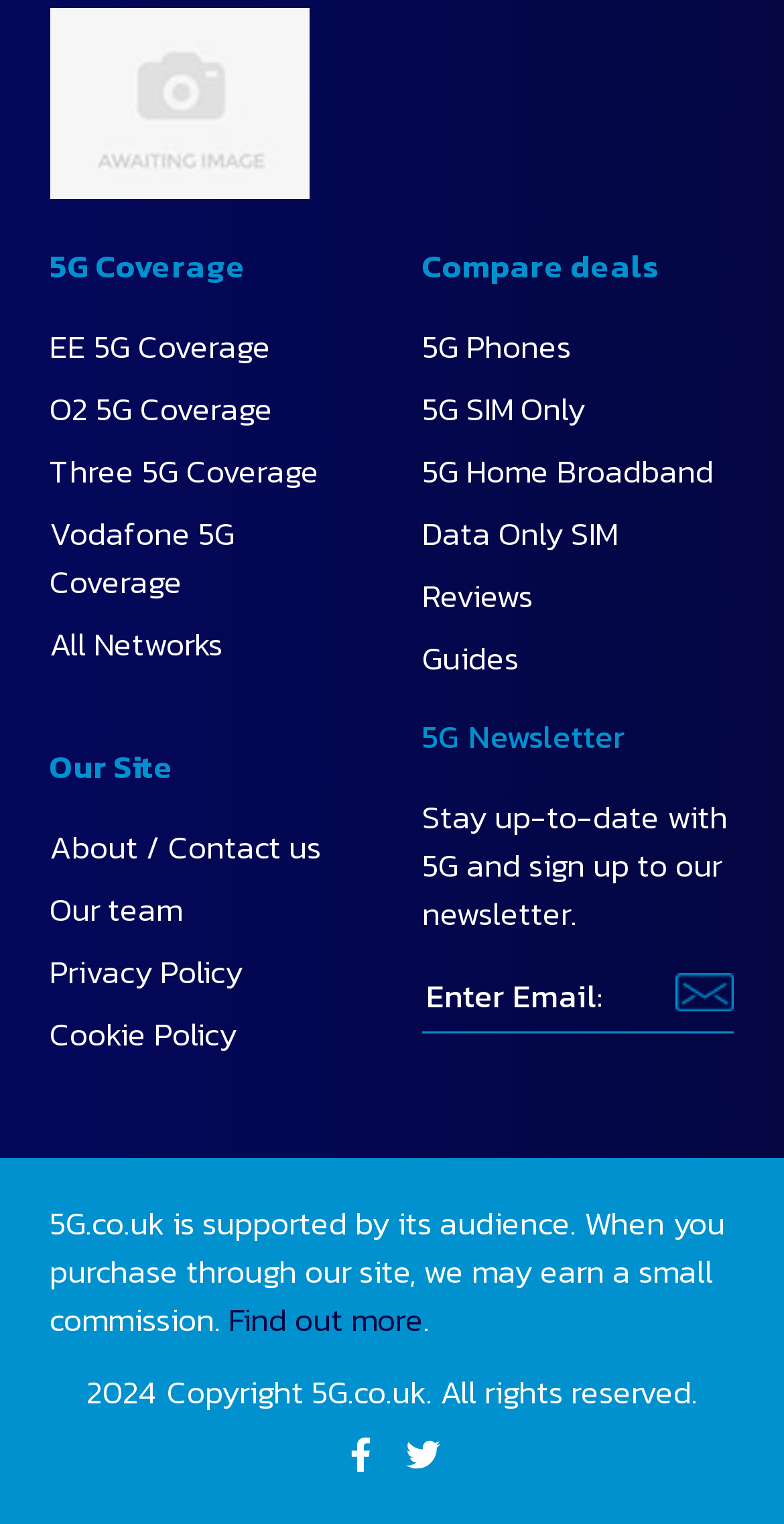Could you locate the bounding box coordinates for the section that should be clicked to accomplish this task: "Click 5G Coverage".

[0.063, 0.158, 0.315, 0.19]